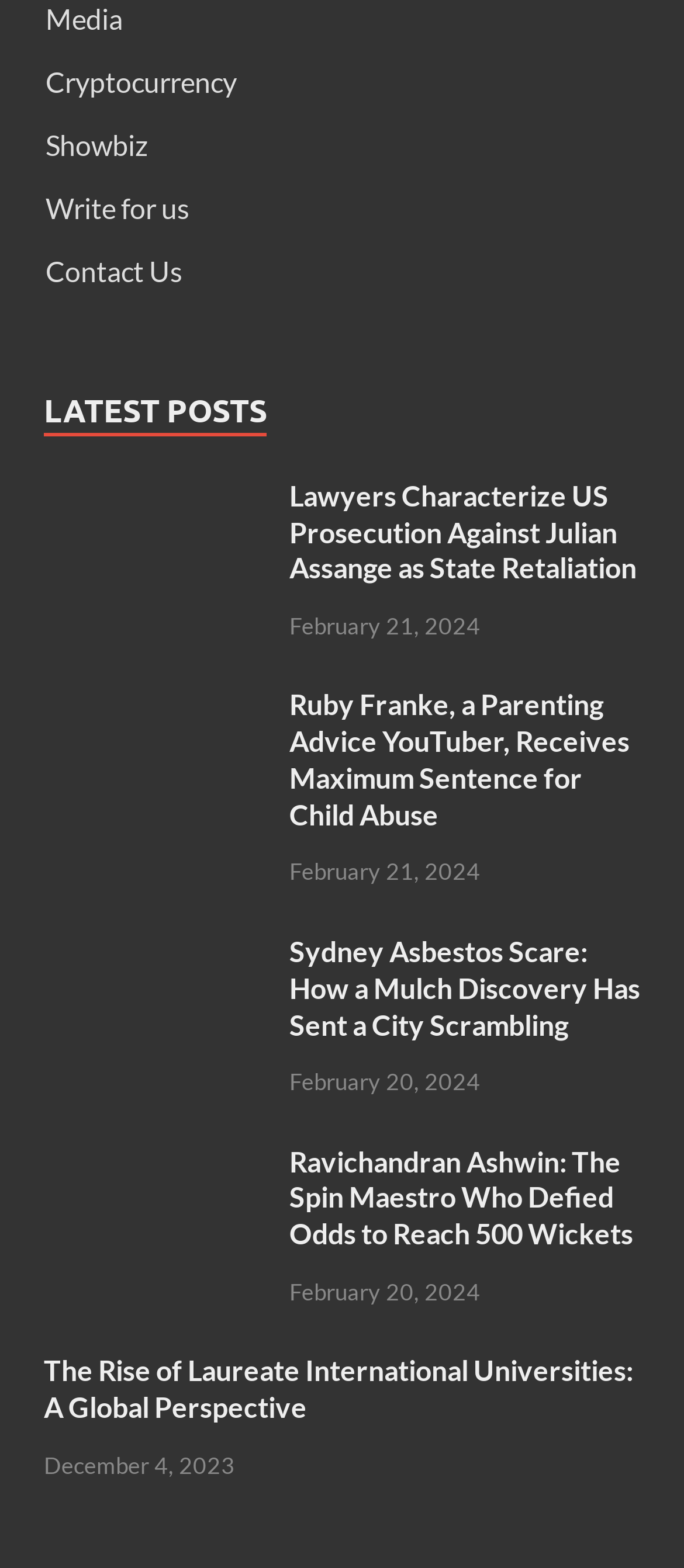What is the title of the second latest post?
Please interpret the details in the image and answer the question thoroughly.

I looked at the links under the 'LATEST POSTS' heading and found that the second link is 'Ruby Franke, a Parenting Advice YouTuber, Receives Maximum Sentence for Child Abuse', which is the title of the second latest post.